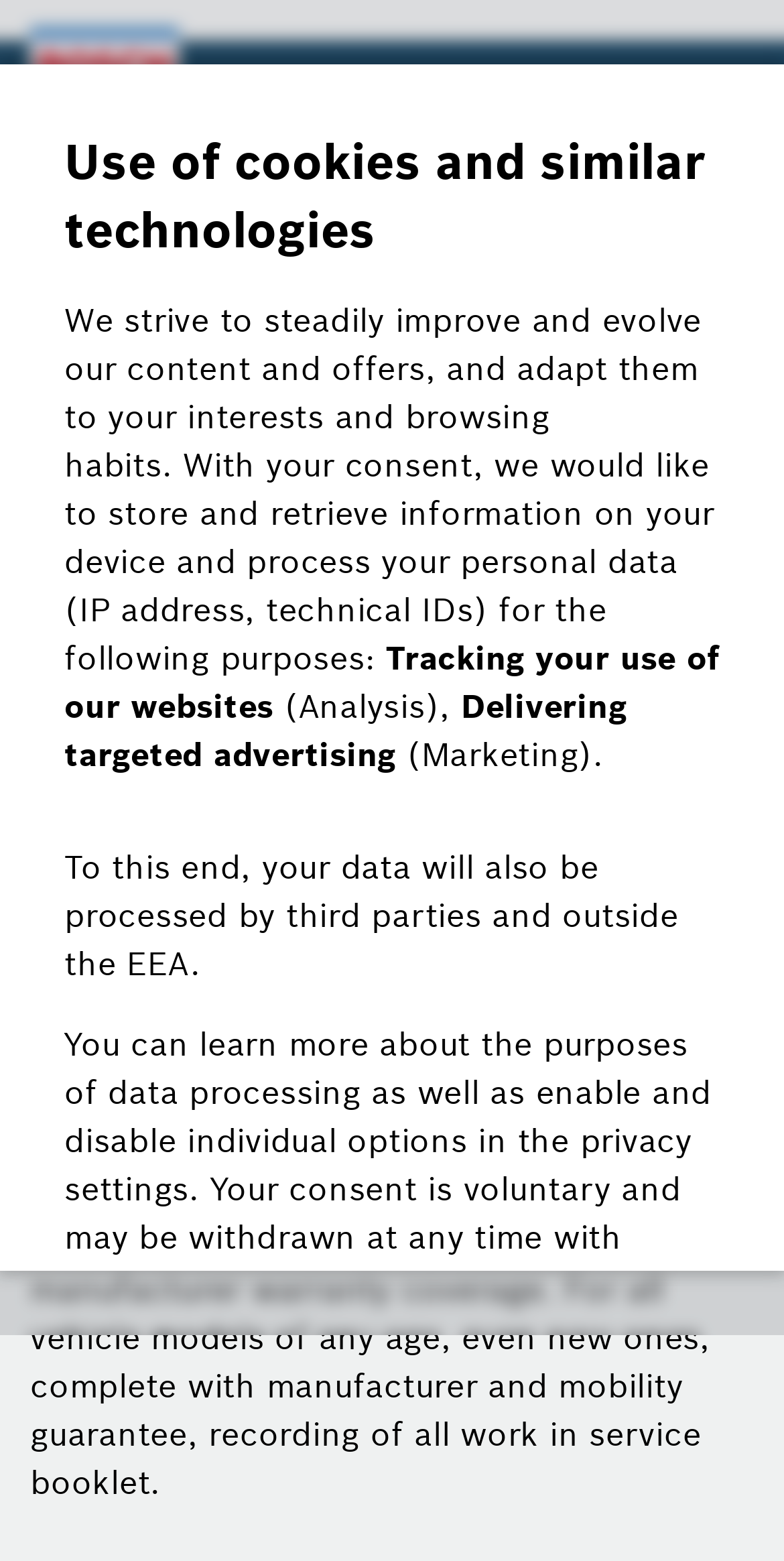Determine the bounding box of the UI element mentioned here: "Minor or Major Service". The coordinates must be in the format [left, top, right, bottom] with values ranging from 0 to 1.

[0.038, 0.267, 0.341, 0.287]